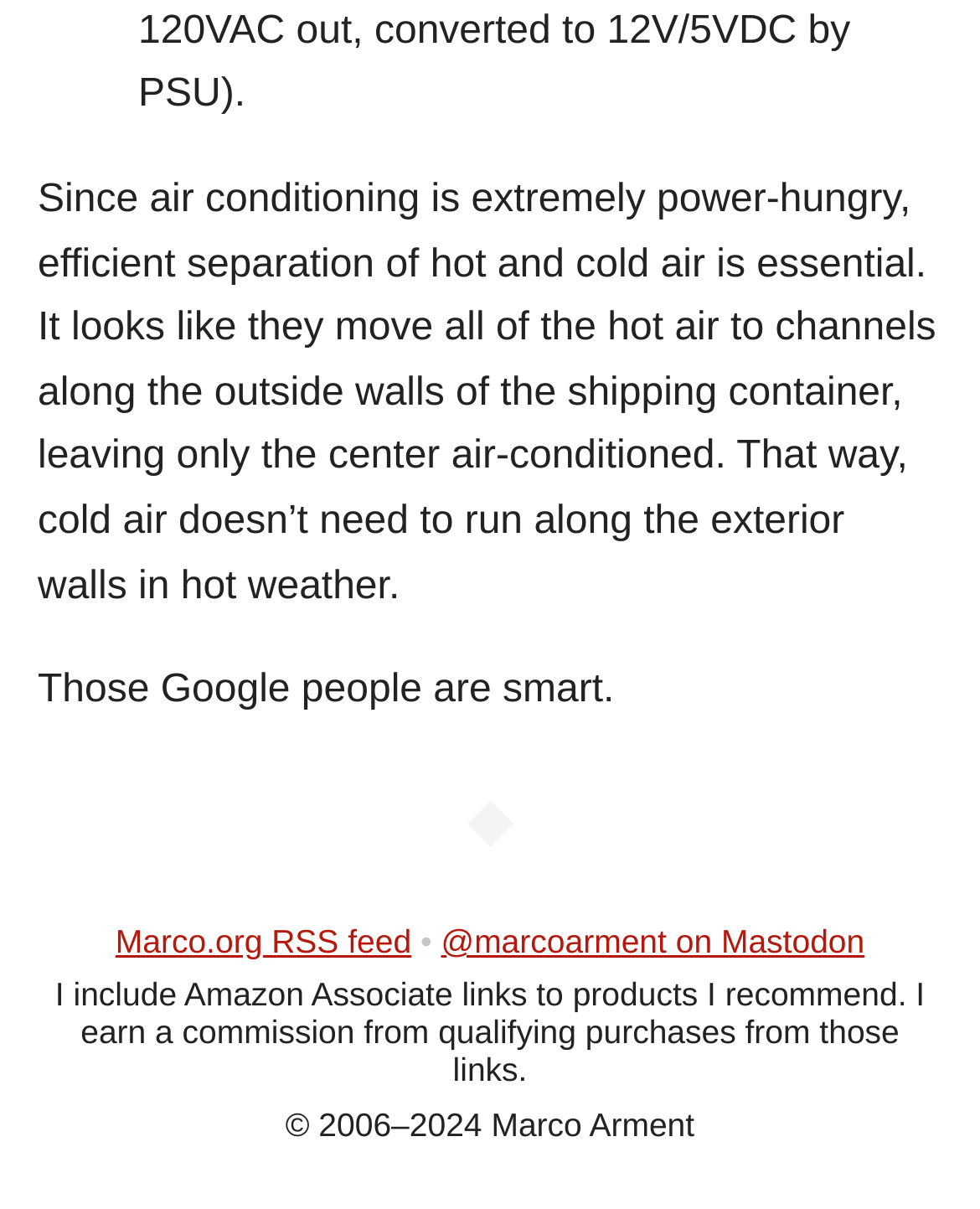Predict the bounding box for the UI component with the following description: "Marco.org RSS feed".

[0.118, 0.763, 0.42, 0.794]